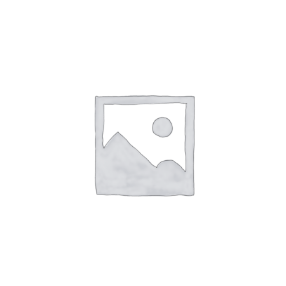What theme is emphasized by the assistive device? From the image, respond with a single word or brief phrase.

Assistive technology